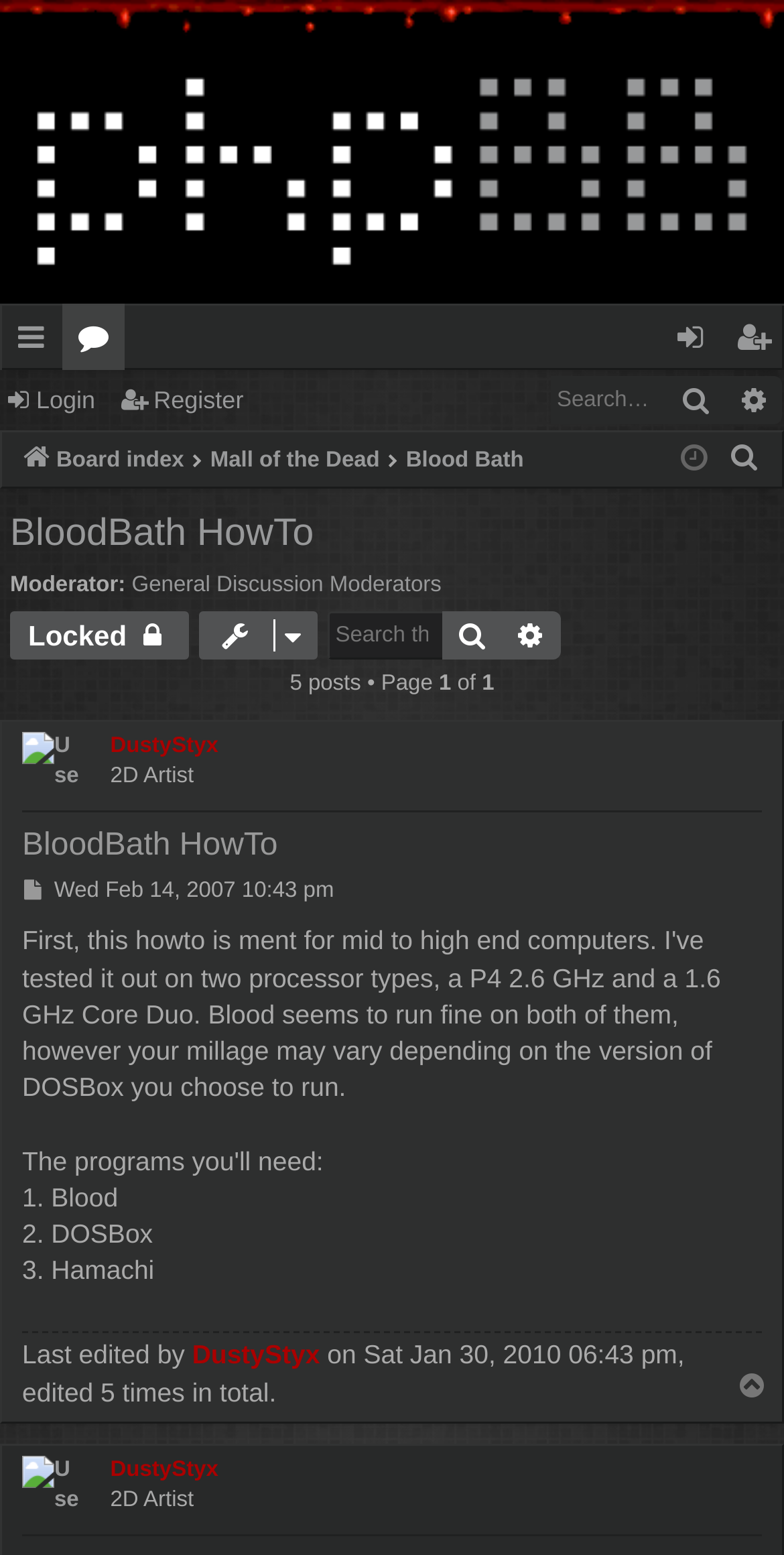Who is the moderator of this forum?
Refer to the image and give a detailed answer to the query.

I found the moderator's name by looking at the text 'Moderator:' which is followed by a link to 'General Discussion Moderators', indicating that they are the moderators of this forum.